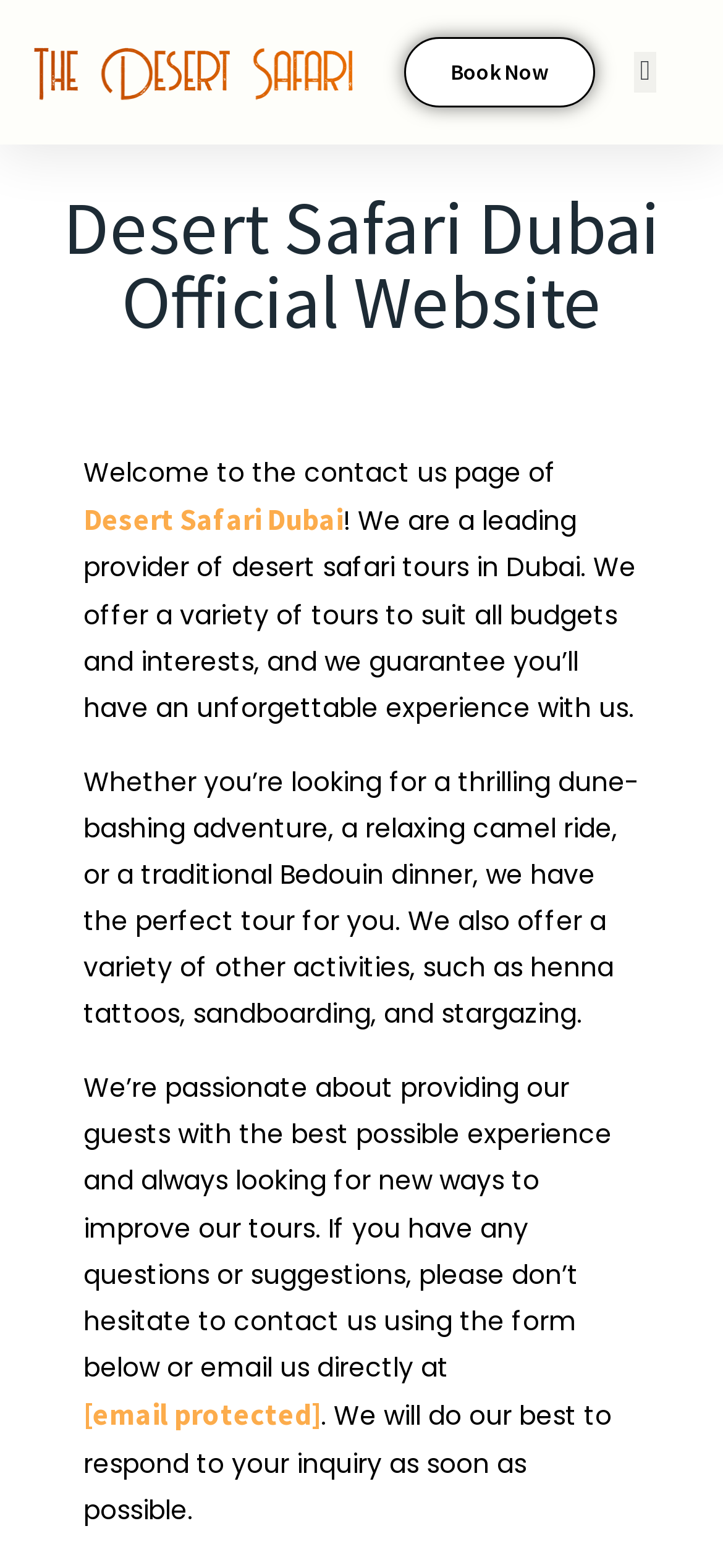From the webpage screenshot, predict the bounding box of the UI element that matches this description: "alt="The Desert Safari Logo"".

[0.0, 0.208, 1.0, 0.228]